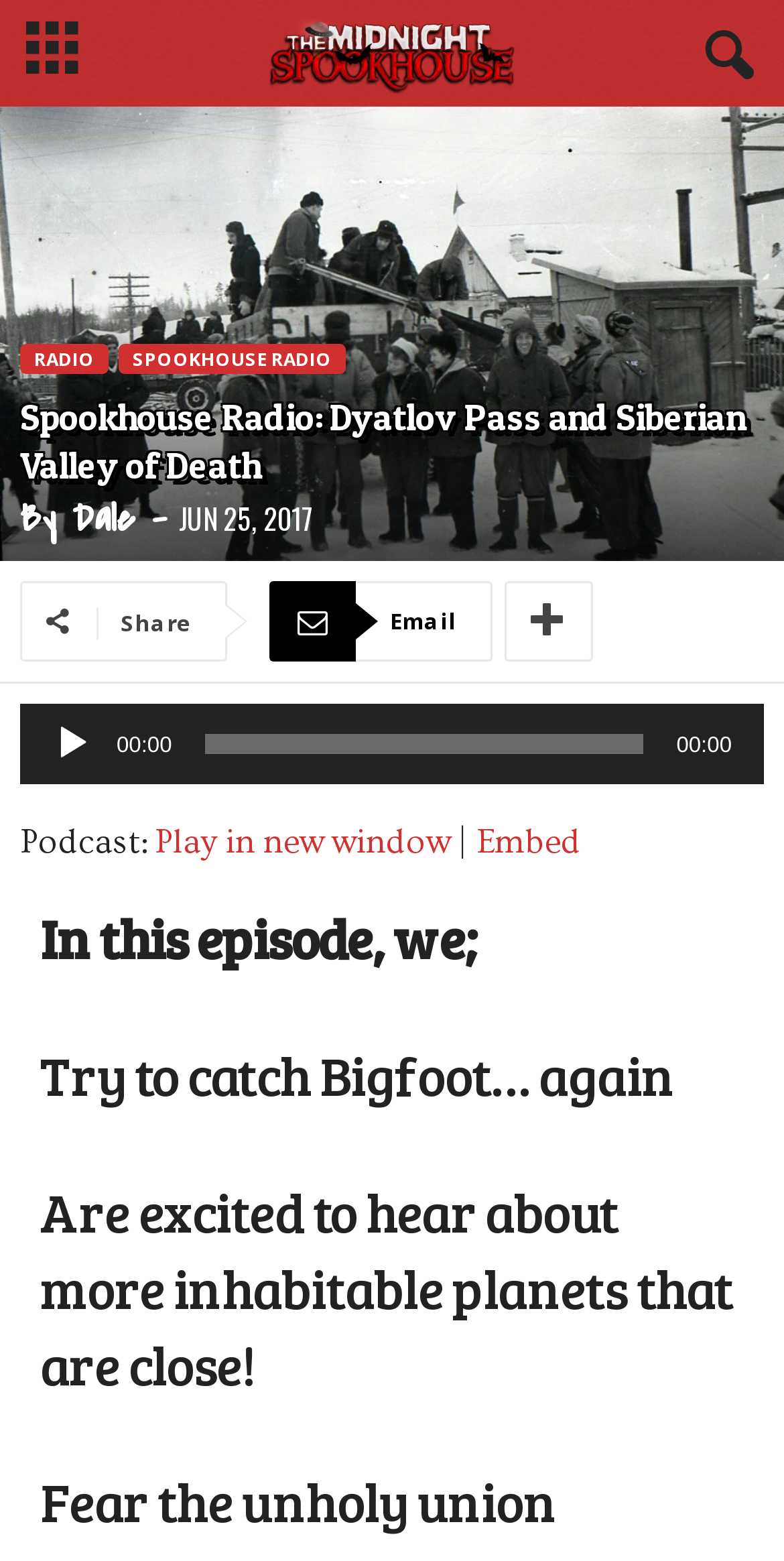Identify and provide the main heading of the webpage.

Spookhouse Radio: Dyatlov Pass and Siberian Valley of Death